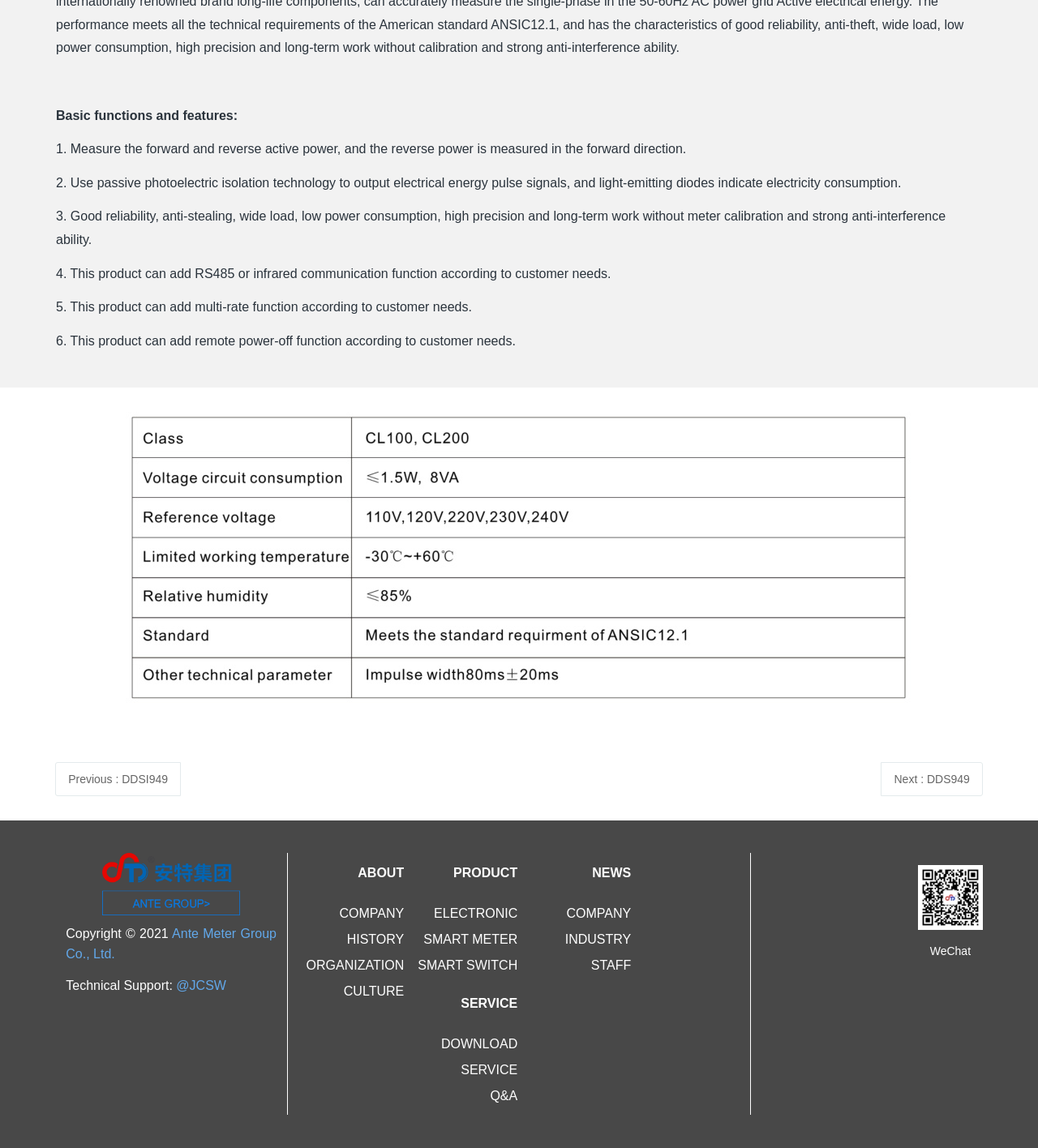What is the company name mentioned on the webpage?
Please provide a comprehensive answer based on the visual information in the image.

I found the company name 'Ante Meter Group Co., Ltd.' mentioned multiple times on the webpage, including in the image and link elements.